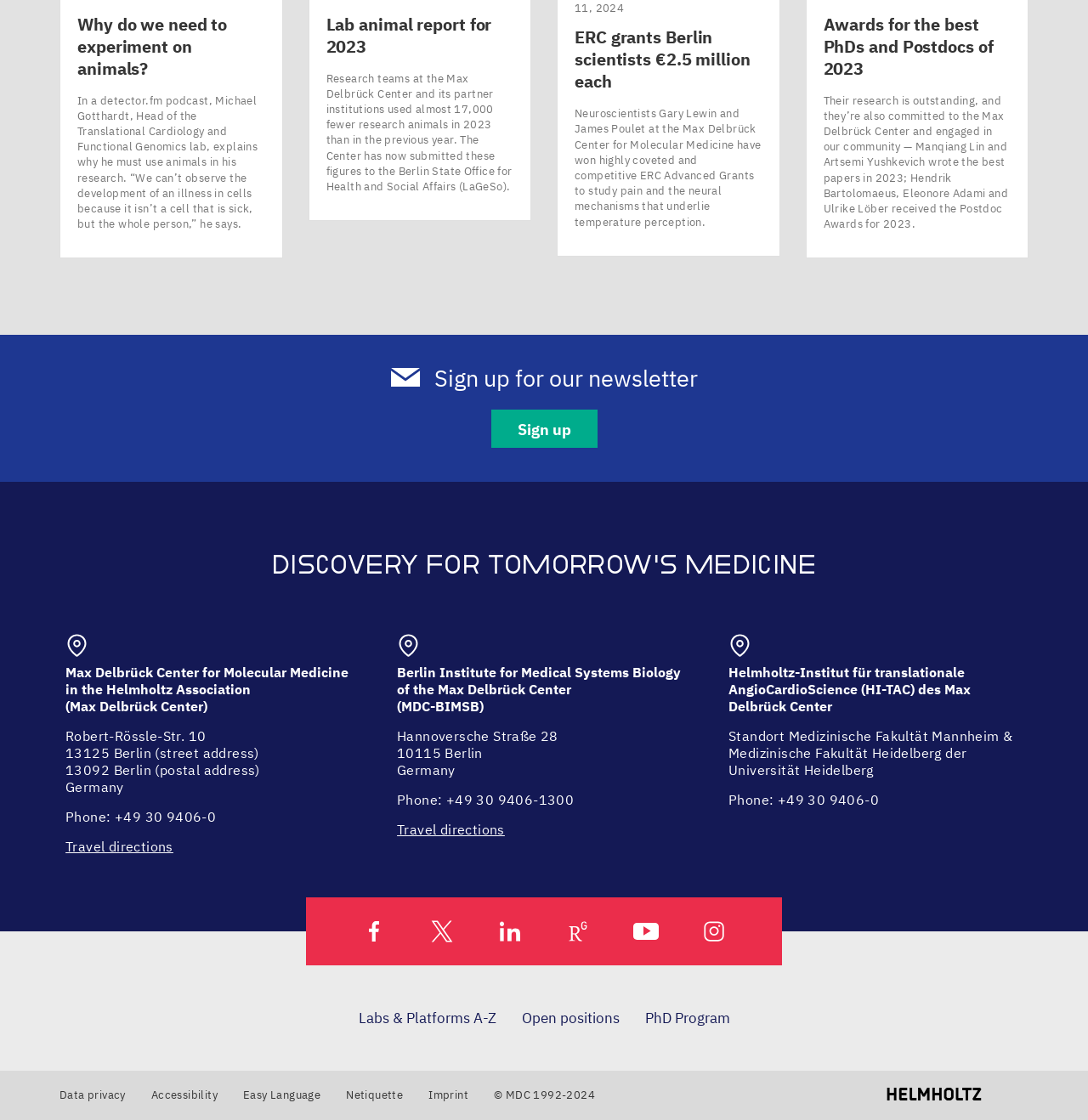For the element described, predict the bounding box coordinates as (top-left x, top-left y, bottom-right x, bottom-right y). All values should be between 0 and 1. Element description: Max Delbrück Center on LinkedIn

[0.457, 0.82, 0.48, 0.843]